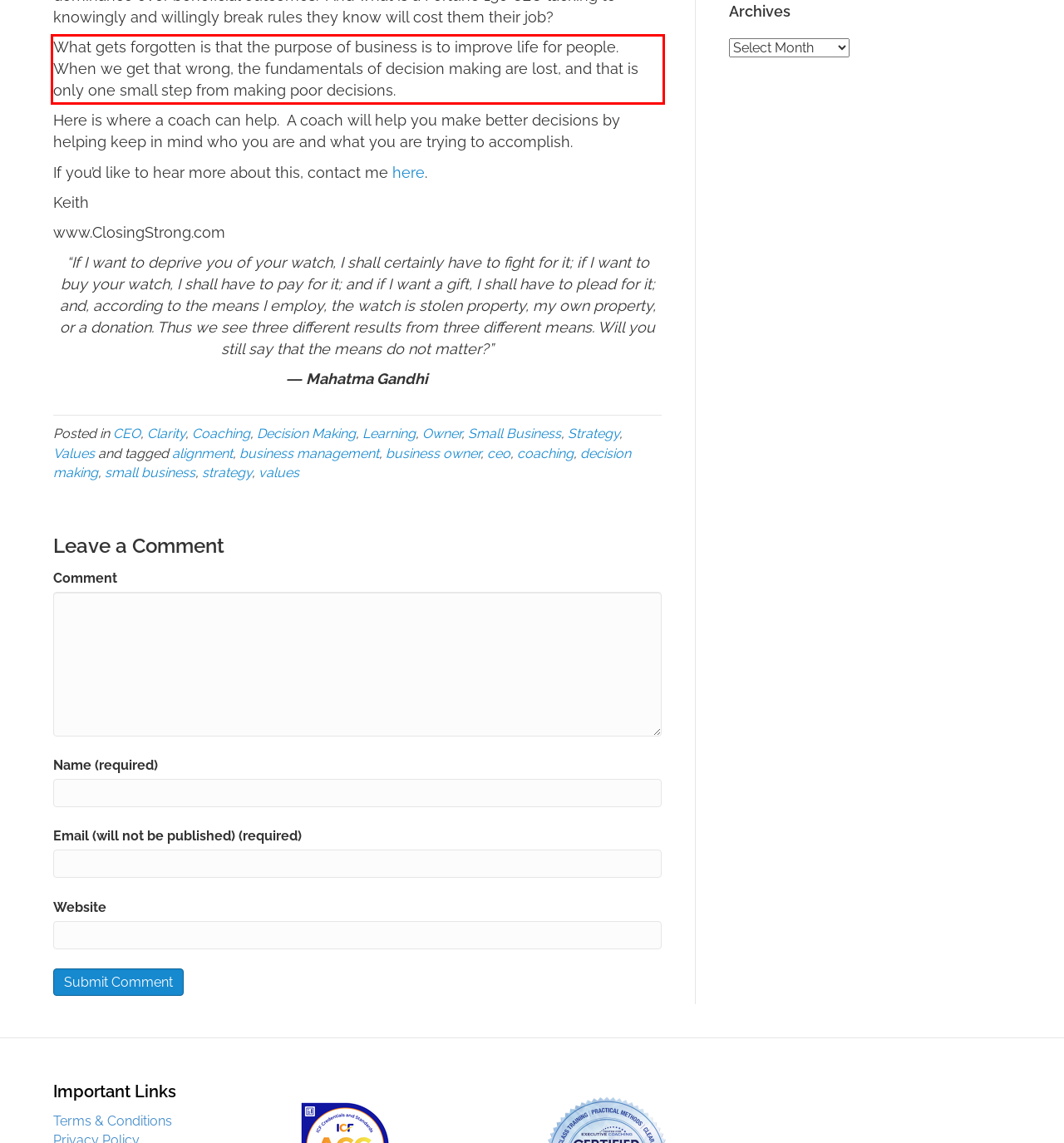Identify the text inside the red bounding box on the provided webpage screenshot by performing OCR.

What gets forgotten is that the purpose of business is to improve life for people. When we get that wrong, the fundamentals of decision making are lost, and that is only one small step from making poor decisions.